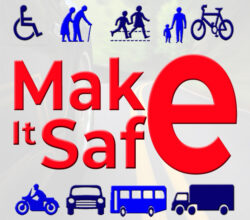What is the mission of the 'Make It Safe' organization?
Provide a thorough and detailed answer to the question.

The caption states that the graphic serves as a visual representation of the organization's mission to educate the public on road safety issues and promote safer practices for all road users, indicating that the primary mission of the organization is to educate the public on road safety issues.